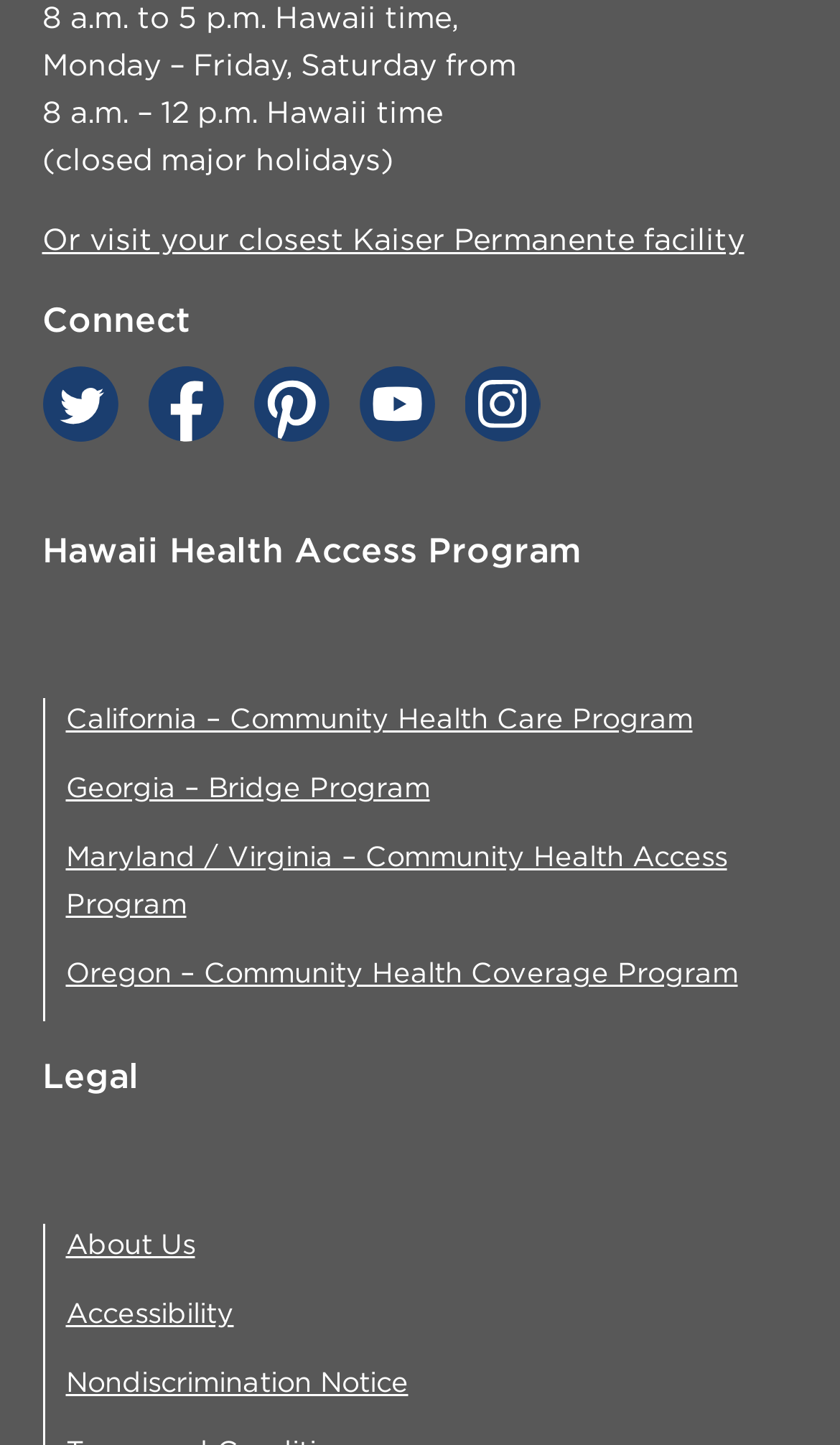What is the name of the program in Hawaii? Observe the screenshot and provide a one-word or short phrase answer.

Hawaii Health Access Program